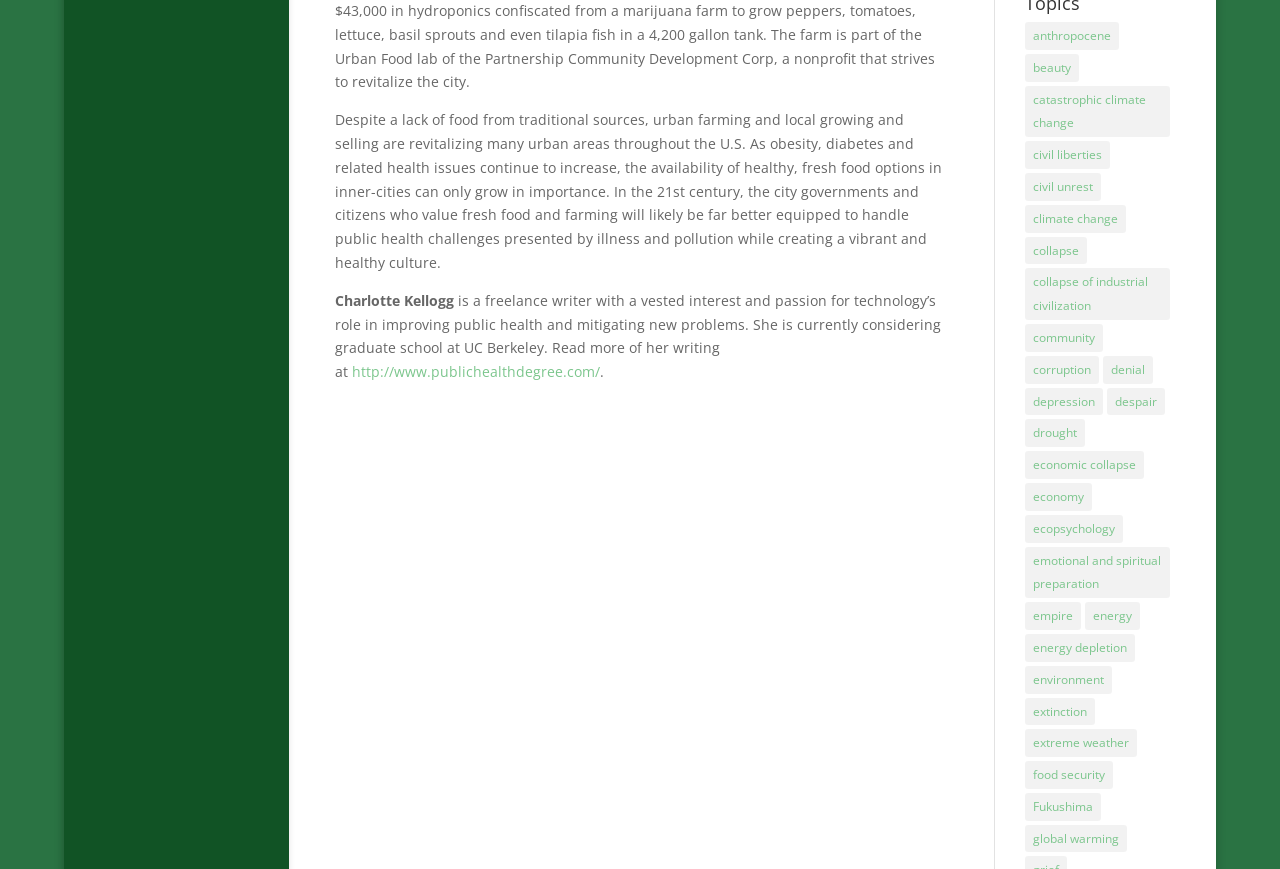Locate the bounding box coordinates of the area to click to fulfill this instruction: "read about catastrophic climate change". The bounding box should be presented as four float numbers between 0 and 1, in the order [left, top, right, bottom].

[0.801, 0.098, 0.914, 0.158]